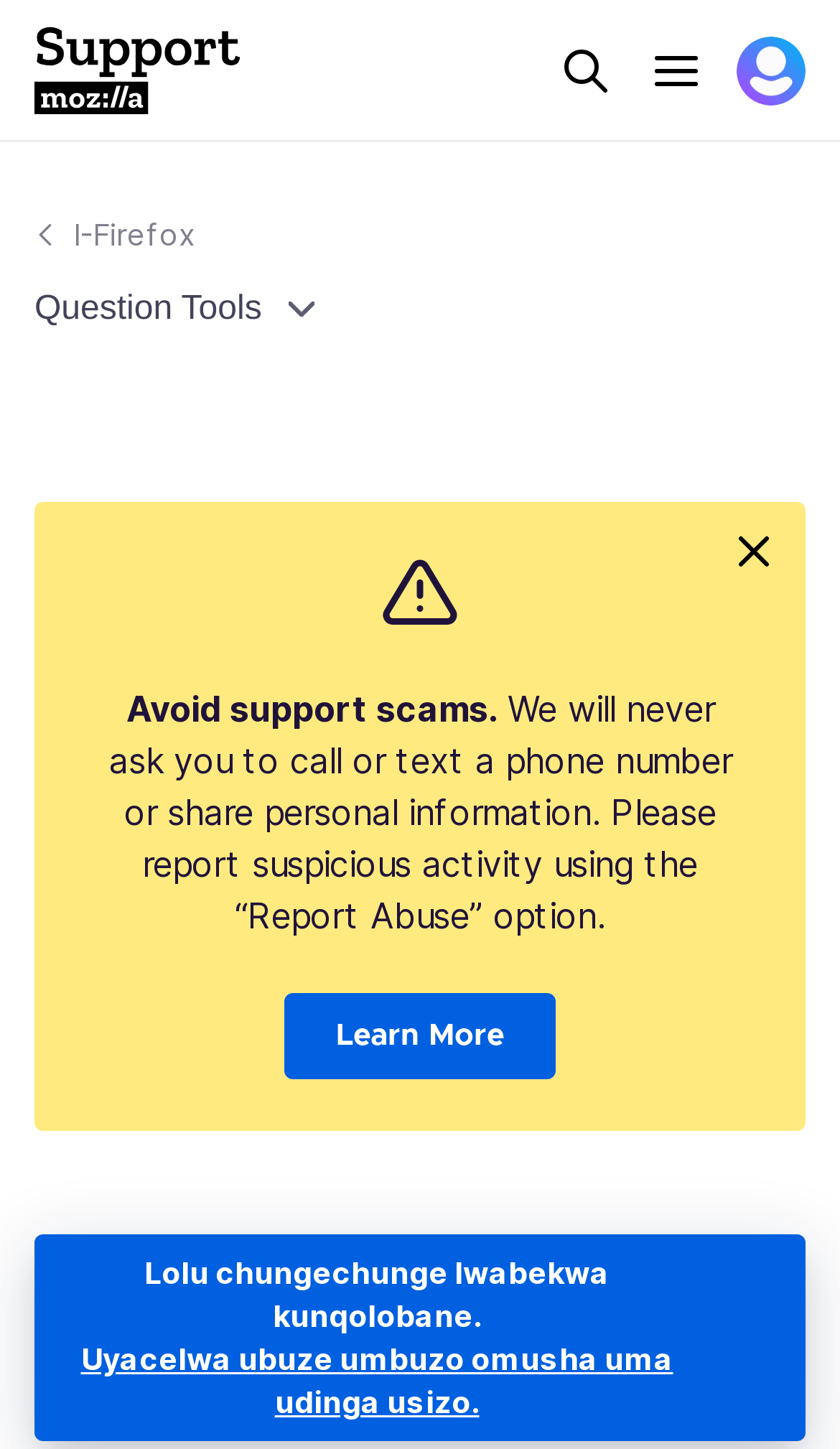What is the language of the text in the button?
Answer the question with as much detail as possible.

The language of the text in the button is isiZulu, which is a language spoken in South Africa. The text 'Lolu chungechunge lwabekwa kunqolobane.' is written in isiZulu and is part of a button element with a bounding box of [0.851, 0.356, 0.944, 0.409].